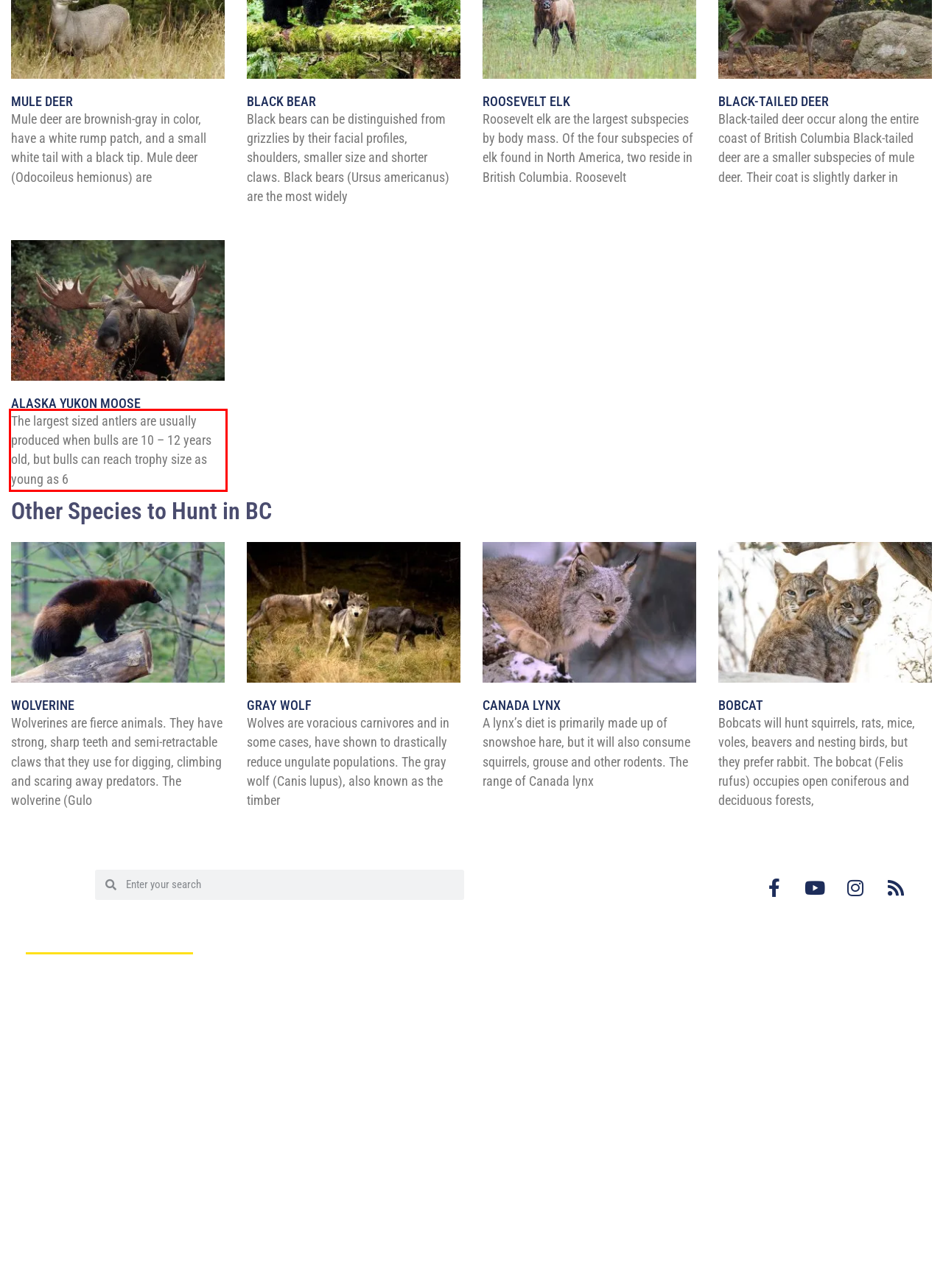Analyze the screenshot of a webpage where a red rectangle is bounding a UI element. Extract and generate the text content within this red bounding box.

The largest sized antlers are usually produced when bulls are 10 – 12 years old, but bulls can reach trophy size as young as 6